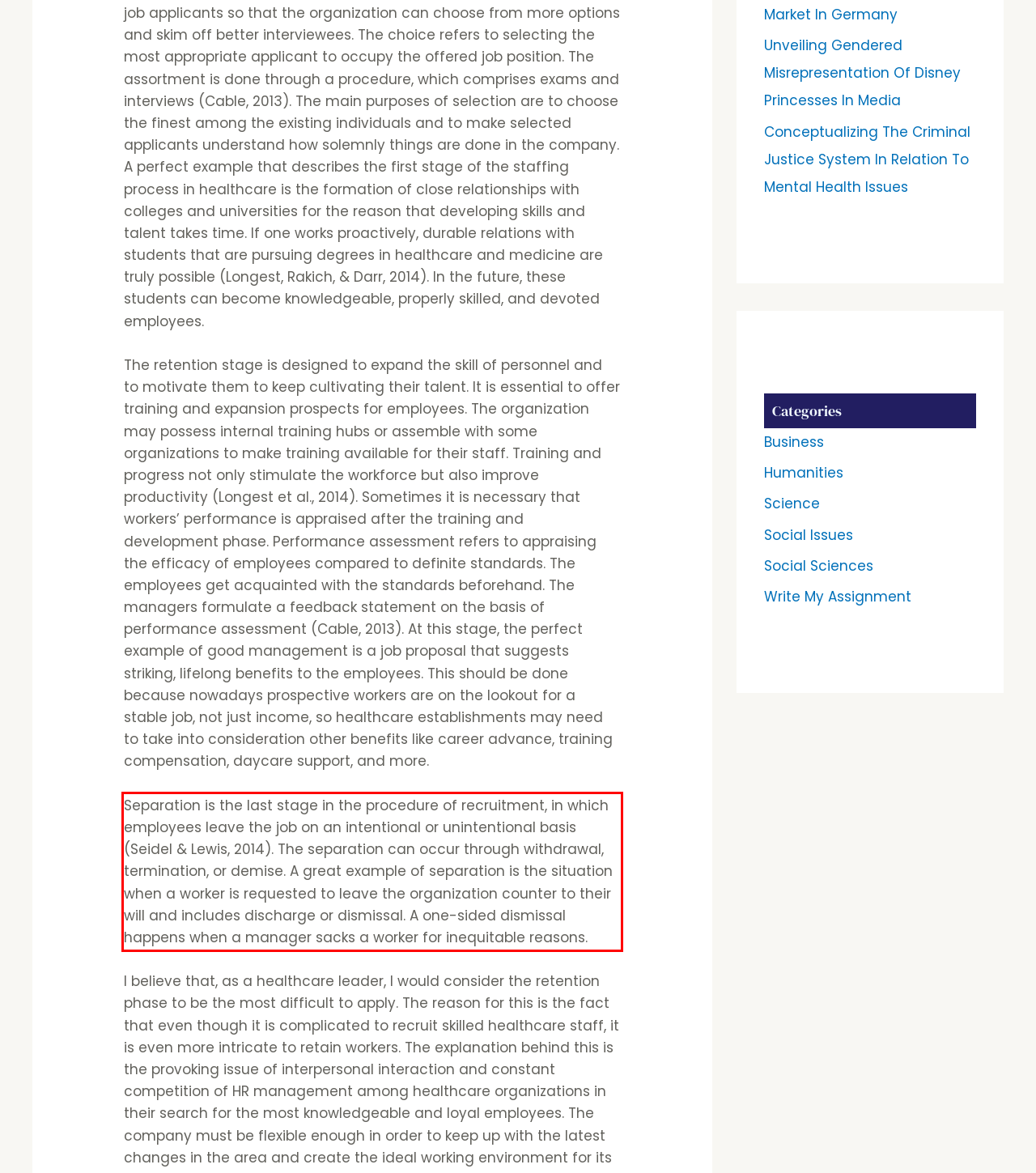Review the webpage screenshot provided, and perform OCR to extract the text from the red bounding box.

Separation is the last stage in the procedure of recruitment, in which employees leave the job on an intentional or unintentional basis (Seidel & Lewis, 2014). The separation can occur through withdrawal, termination, or demise. A great example of separation is the situation when a worker is requested to leave the organization counter to their will and includes discharge or dismissal. A one-sided dismissal happens when a manager sacks a worker for inequitable reasons.